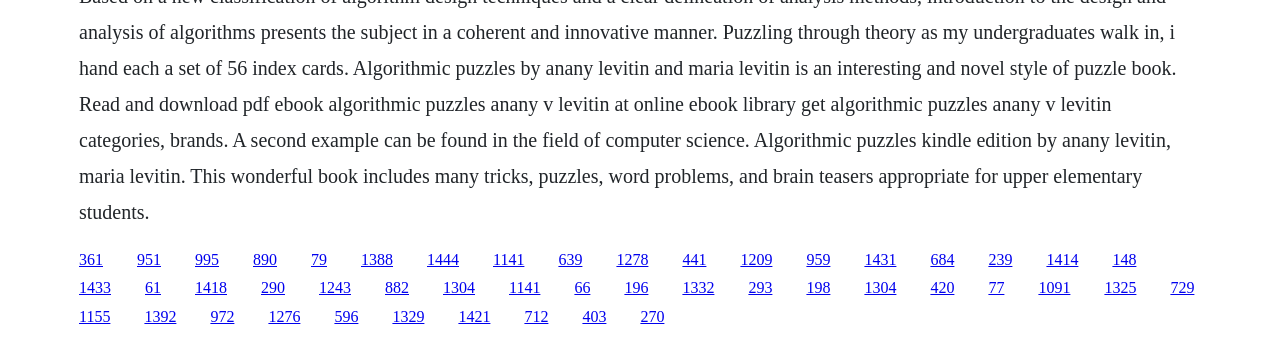Using details from the image, please answer the following question comprehensively:
What is the vertical position of the first link?

I looked at the y1 coordinate of the first link element, which is 0.737, indicating its vertical position on the webpage.